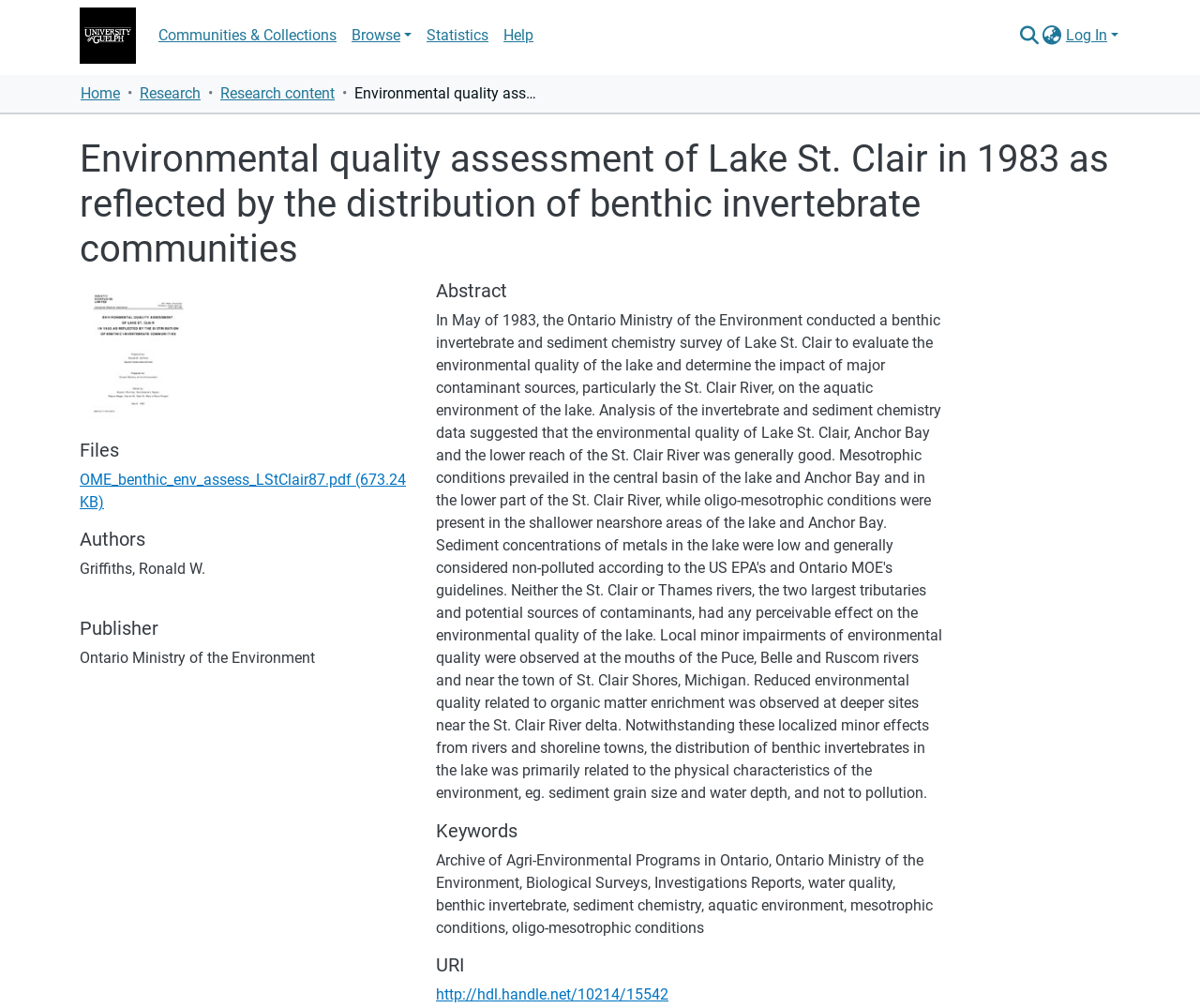Describe the webpage meticulously, covering all significant aspects.

The webpage is about an environmental quality assessment of Lake St. Clair in 1983, focusing on the distribution of benthic invertebrate communities. At the top, there is a main navigation bar with links to "Communities & Collections", "Browse", "Statistics", and "Help". On the top right, there is a search bar with a submit button and a language switch button. 

Below the navigation bar, there is a breadcrumb navigation with links to "Home", "Research", and "Research content". The title of the webpage, "Environmental quality assessment of Lake St. Clair in 1983 as reflected by the distribution of benthic invertebrate communities", is displayed prominently. 

On the left side, there is a thumbnail image. Below the title, there are several sections, including "Files", "Authors", "Publisher", and "Abstract". The "Files" section has a link to a PDF file. The "Authors" section lists "Griffiths, Ronald W." as the author. The "Publisher" section lists "Ontario Ministry of the Environment" as the publisher. 

On the right side, there are sections for "Keywords" and "URI". The "Keywords" section lists several keywords related to the environment, including "Archive of Agri-Environmental Programs in Ontario", "Biological Surveys", "Investigations Reports", "water quality", "benthic invertebrate", "sediment chemistry", "aquatic environment", "mesotrophic conditions", and "oligo-mesotrophic conditions". The "URI" section provides a link to the resource.